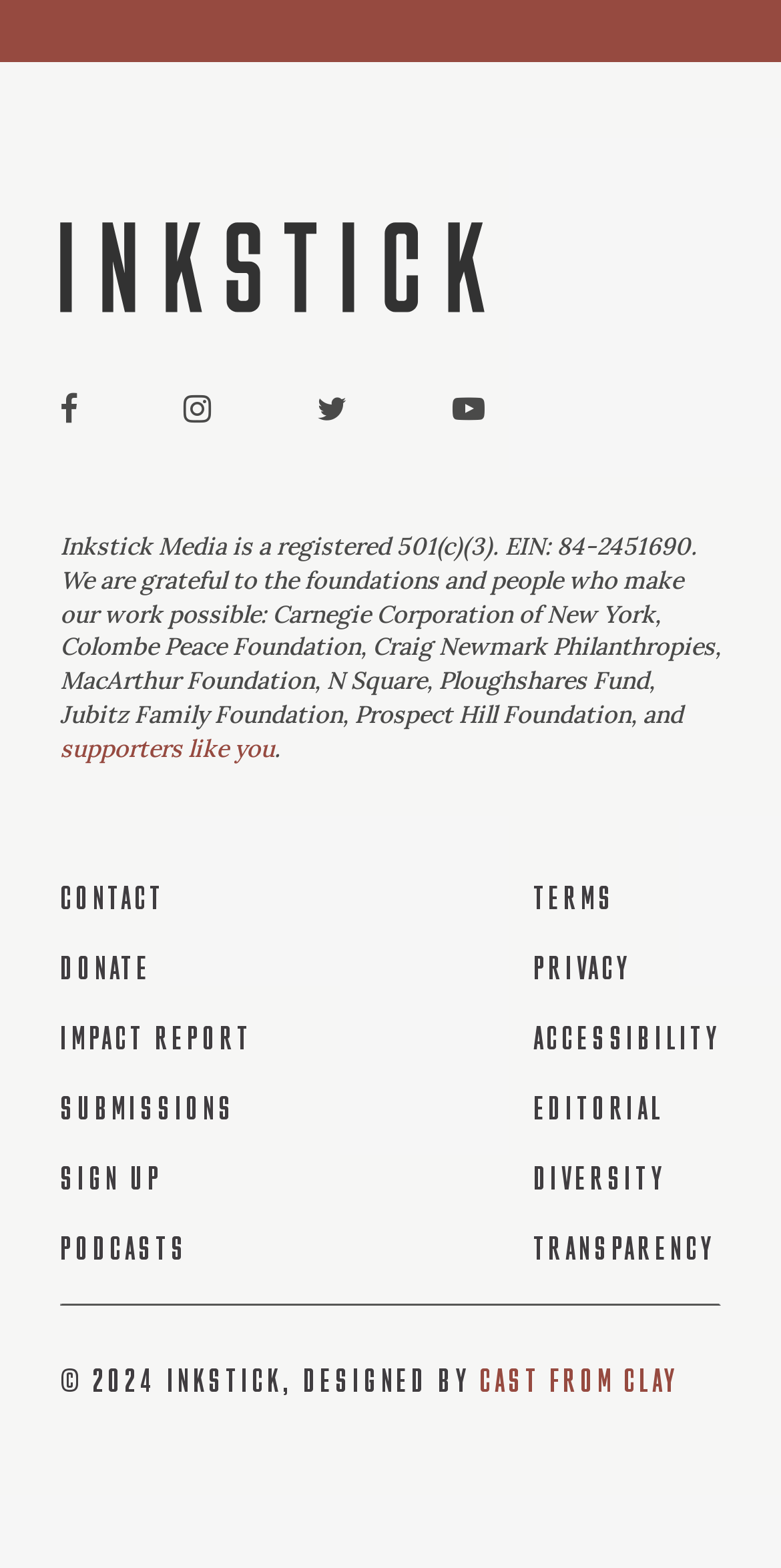How many links are available in the footer section?
Please provide a comprehensive answer based on the information in the image.

There are nine links available in the footer section, which are 'CONTACT', 'DONATE', 'IMPACT REPORT', 'SUBMISSIONS', 'SIGN UP', 'PODCASTS', 'TERMS', 'PRIVACY', and 'ACCESSIBILITY', located at the bottom of the page.